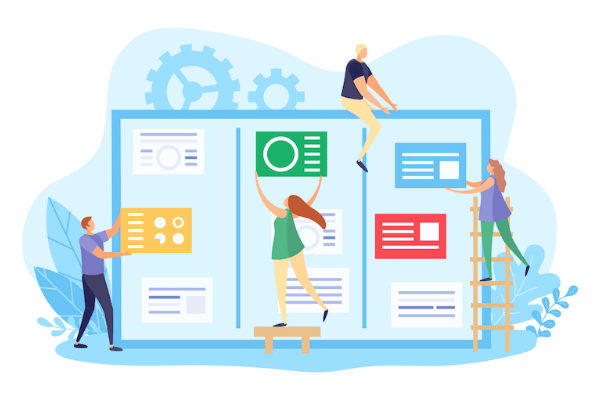Give a concise answer using only one word or phrase for this question:
How many individuals are involved in the task?

Four